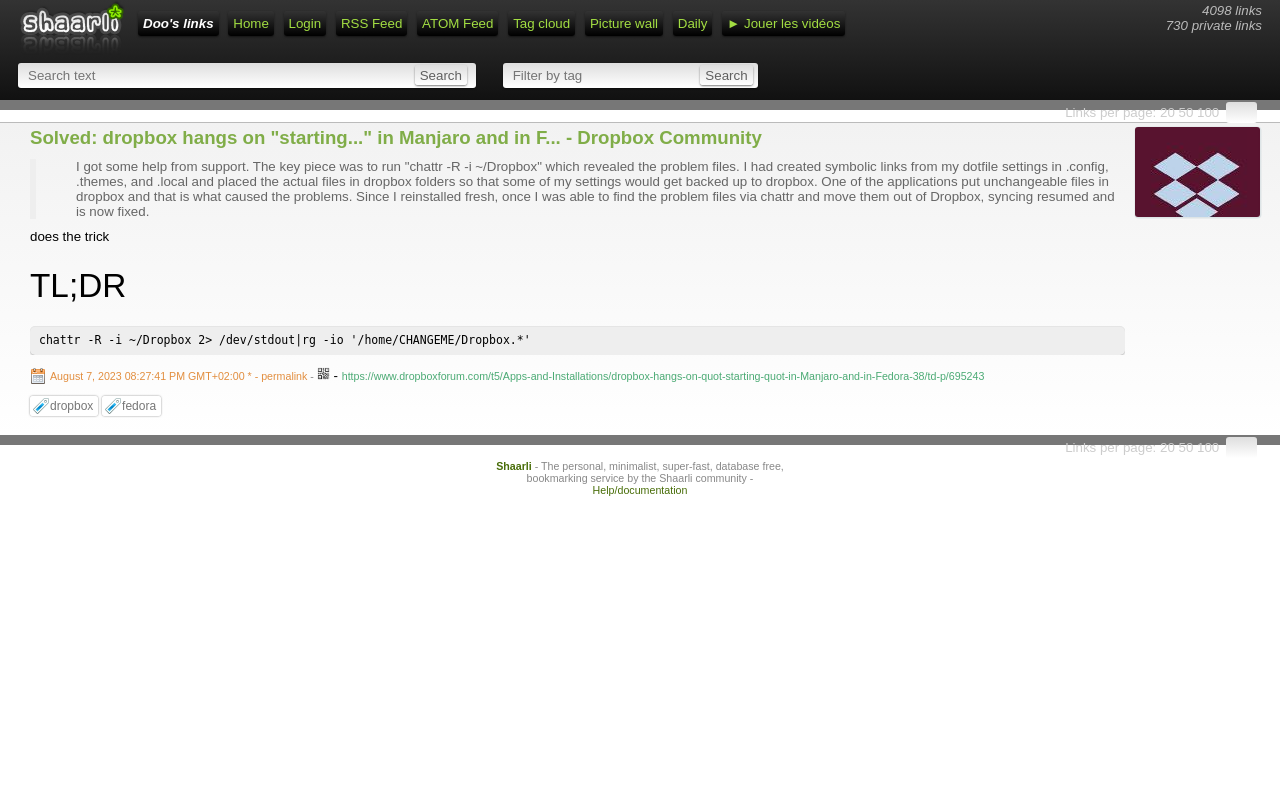Articulate a complete and detailed caption of the webpage elements.

This webpage appears to be a community forum or discussion board, specifically a thread about Dropbox issues. At the top, there is a header section with links to "Home", "Login", "RSS Feed", and other options. Below this, there is a search bar with a "Search" button and a dropdown menu to filter by tag.

The main content of the page is a discussion thread, with a title "Solved: dropbox hangs on 'starting...' in Manjaro and in Fedora 38" and a link to the original post. The thread contains a blockquote with a detailed description of the issue and its solution, which involves running a specific command to identify problematic files.

To the right of the blockquote, there are links to "permalink", "QRCode", and a short link to the original post. Below this, there are options to add tags, including "dropbox" and "fedora". Further down, there are links to "Shaarli", a bookmarking service, and "Help/documentation".

At the bottom of the page, there are links to change the number of links per page, with options for 20, 50, or 100 links. There is also a textbox to enter a custom number of links per page.